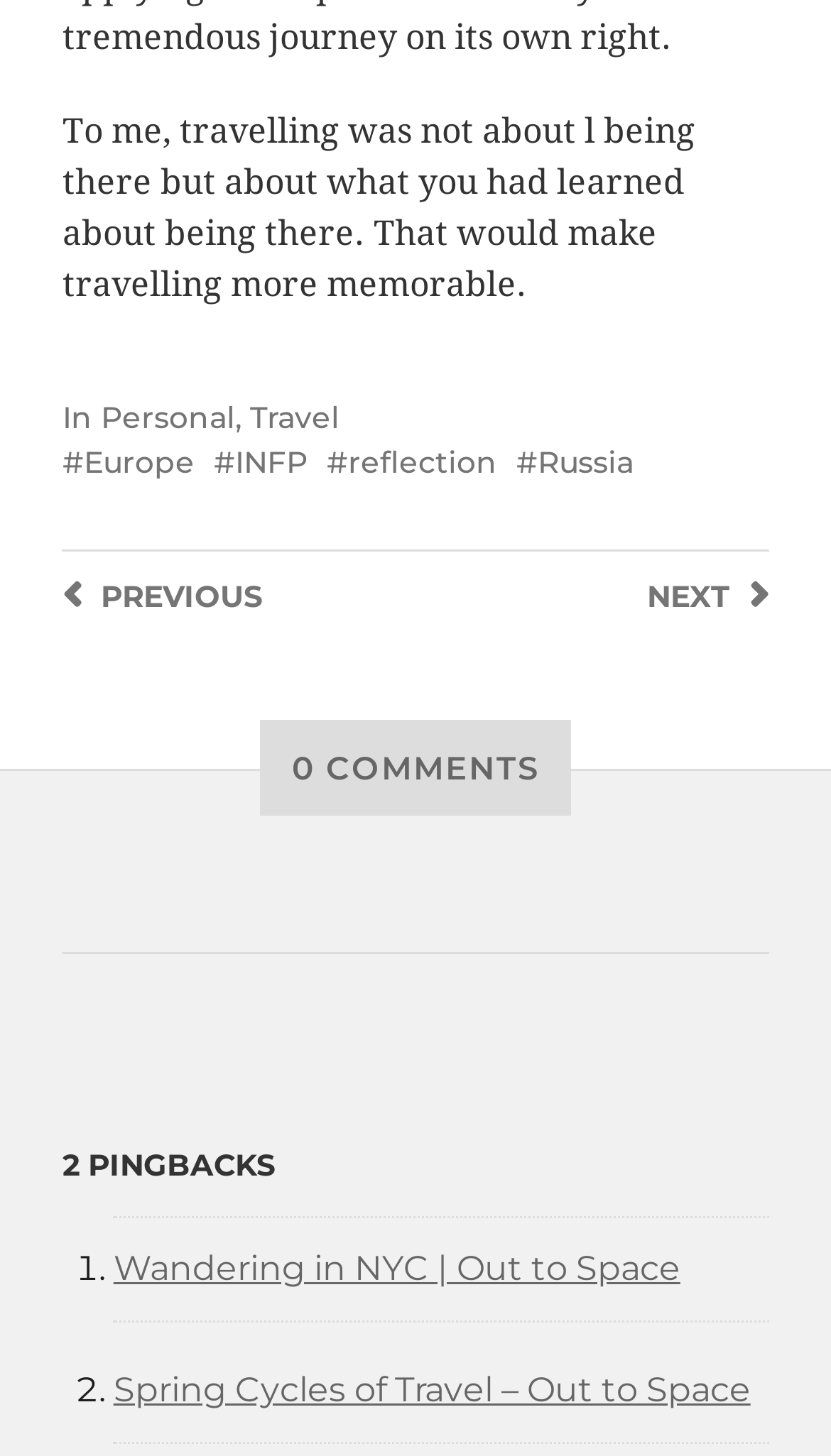What is the main topic of the webpage?
Answer the question with a single word or phrase by looking at the picture.

Travel